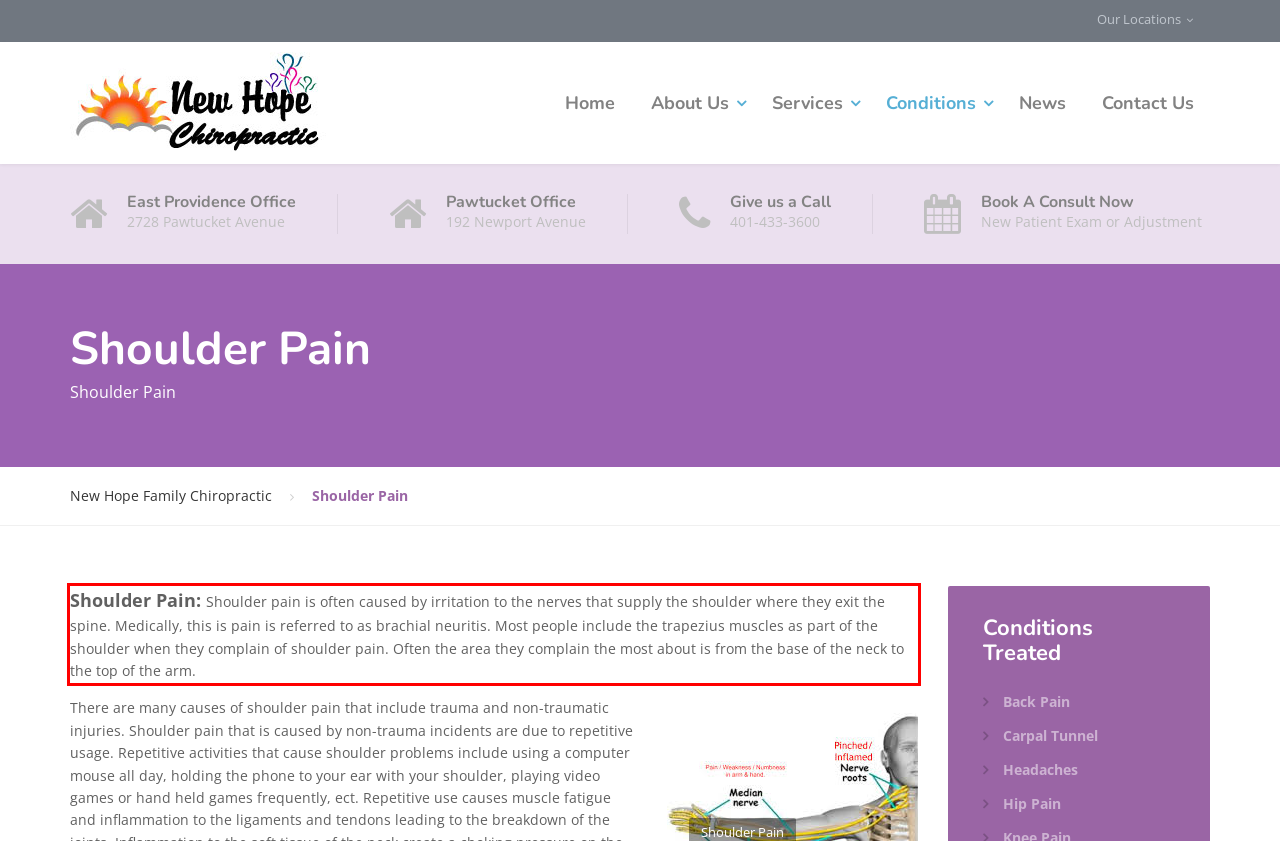Please examine the screenshot of the webpage and read the text present within the red rectangle bounding box.

Shoulder Pain: Shoulder pain is often caused by irritation to the nerves that supply the shoulder where they exit the spine. Medically, this is pain is referred to as brachial neuritis. Most people include the trapezius muscles as part of the shoulder when they complain of shoulder pain. Often the area they complain the most about is from the base of the neck to the top of the arm.